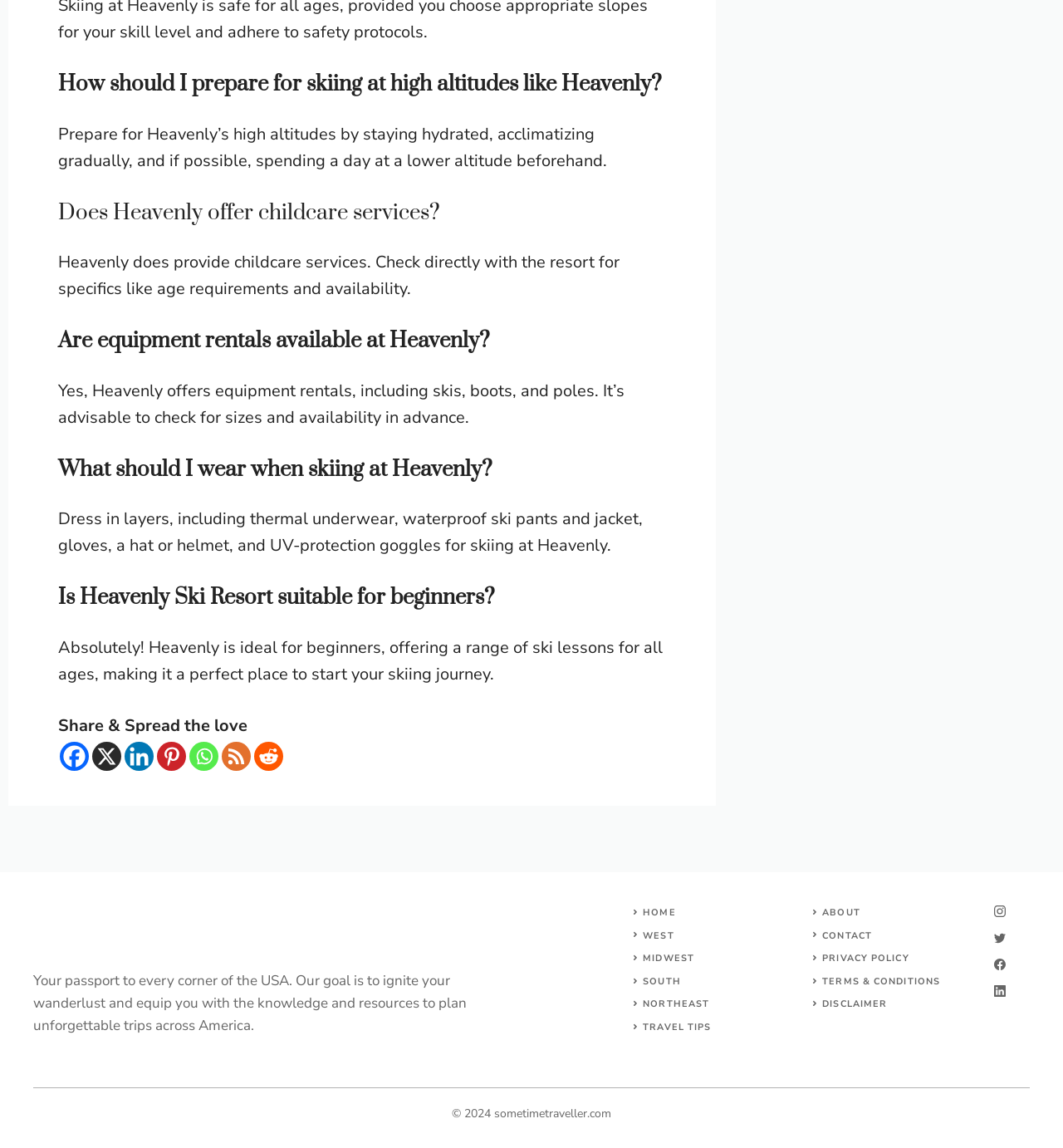Provide a one-word or one-phrase answer to the question:
What is the purpose of sometimetraveller.com?

To ignite wanderlust